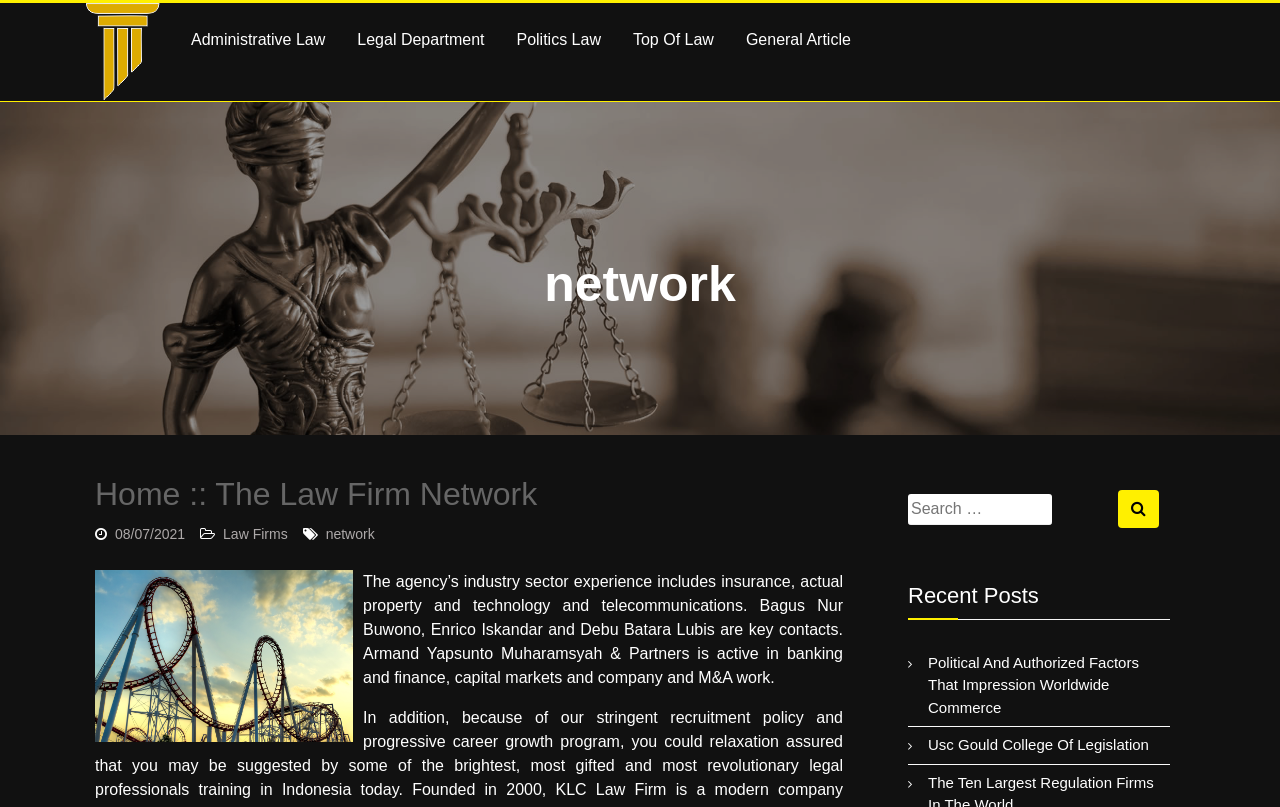Indicate the bounding box coordinates of the element that must be clicked to execute the instruction: "Click on the 'Administrative Law' link". The coordinates should be given as four float numbers between 0 and 1, i.e., [left, top, right, bottom].

[0.137, 0.004, 0.267, 0.095]